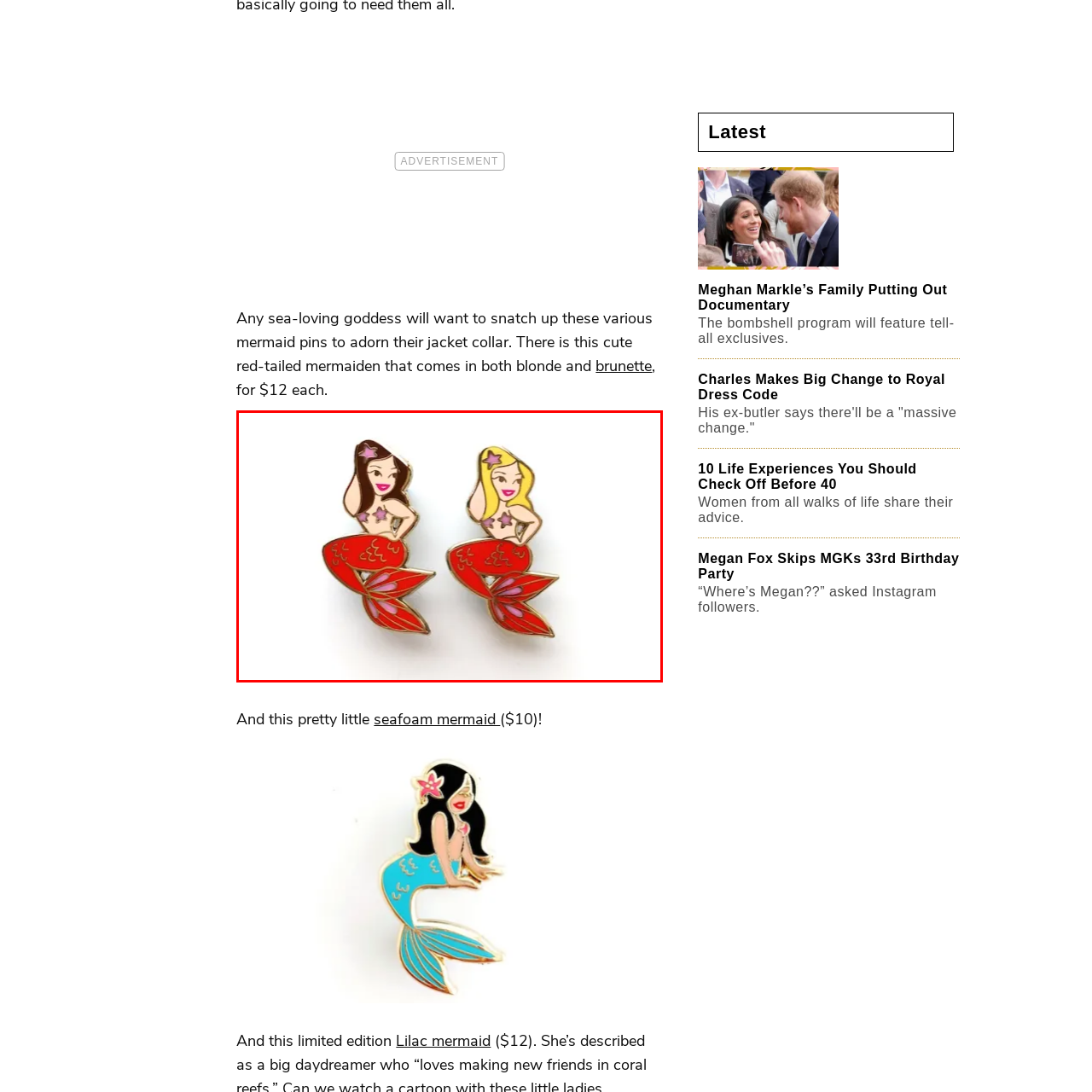Study the part of the image enclosed in the turquoise frame and answer the following question with detailed information derived from the image: 
What is the purpose of these mermaid pins?

According to the caption, these whimsical pins are ideal for decorating jacket collars, offering a playful touch to any outfit, which implies their primary purpose is to add a decorative element to clothing.